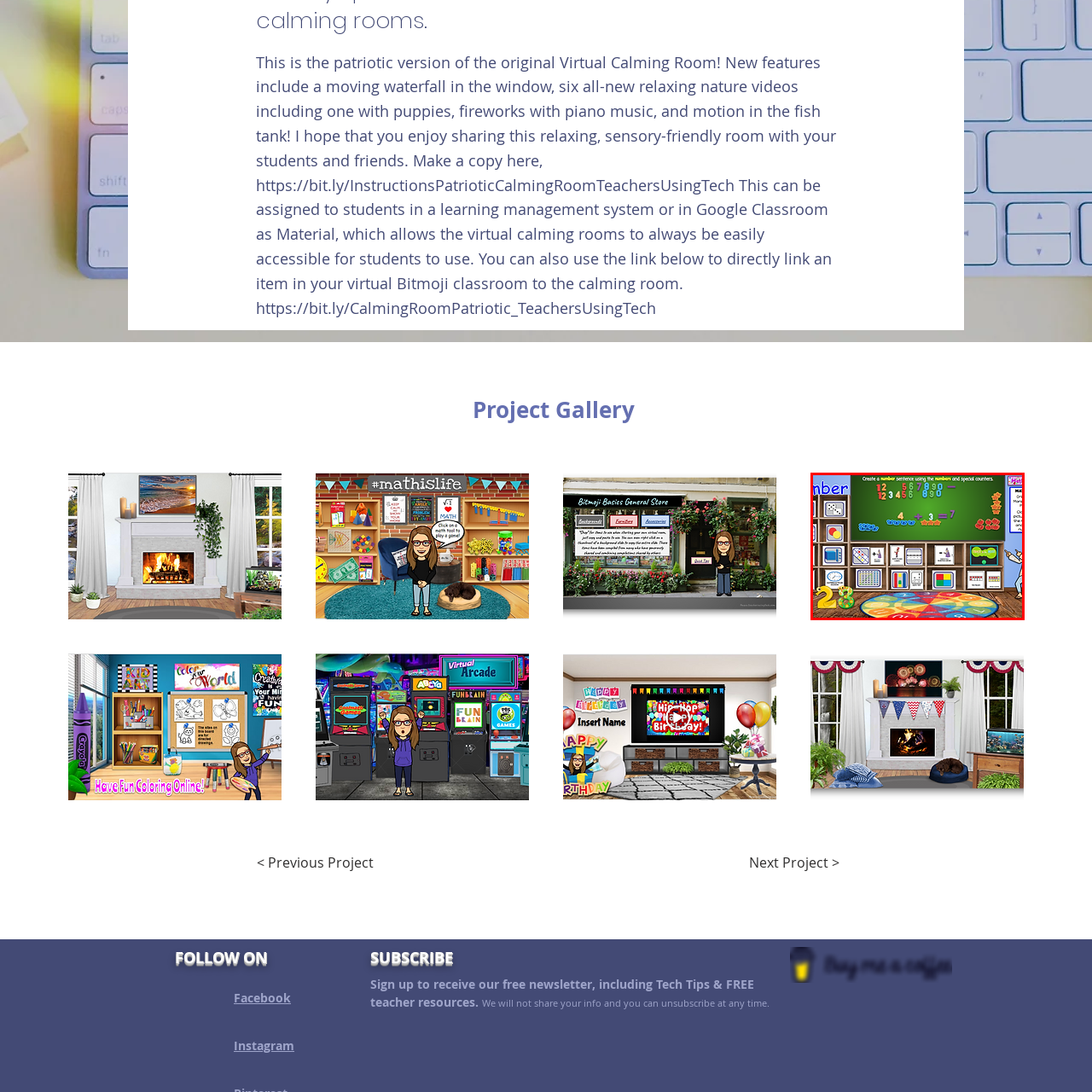Please provide a thorough description of the image inside the red frame.

The image showcases a vibrant and engaging math learning environment, ideal for young students. The main focus is a large green board at the center, where children are encouraged to create number sentences using various number cards and colorful counters. Surrounding the board, there are several storage shelves filled with educational materials such as visual aids, counting tools, and manipulatives, enhancing hands-on learning opportunities.

On the left, large, colorful numbers '1', '2', and '3' are prominently displayed, inviting students to explore foundational math concepts. The rounded rug at the bottom features a lively design with numbers, promoting an interactive space for activities. A teacher figure, positioned on the right, gestures towards the board, actively engaging with the students and facilitating their learning process. This setup not only promotes mathematical understanding but also fosters a fun, sensory-rich atmosphere conducive to learning.